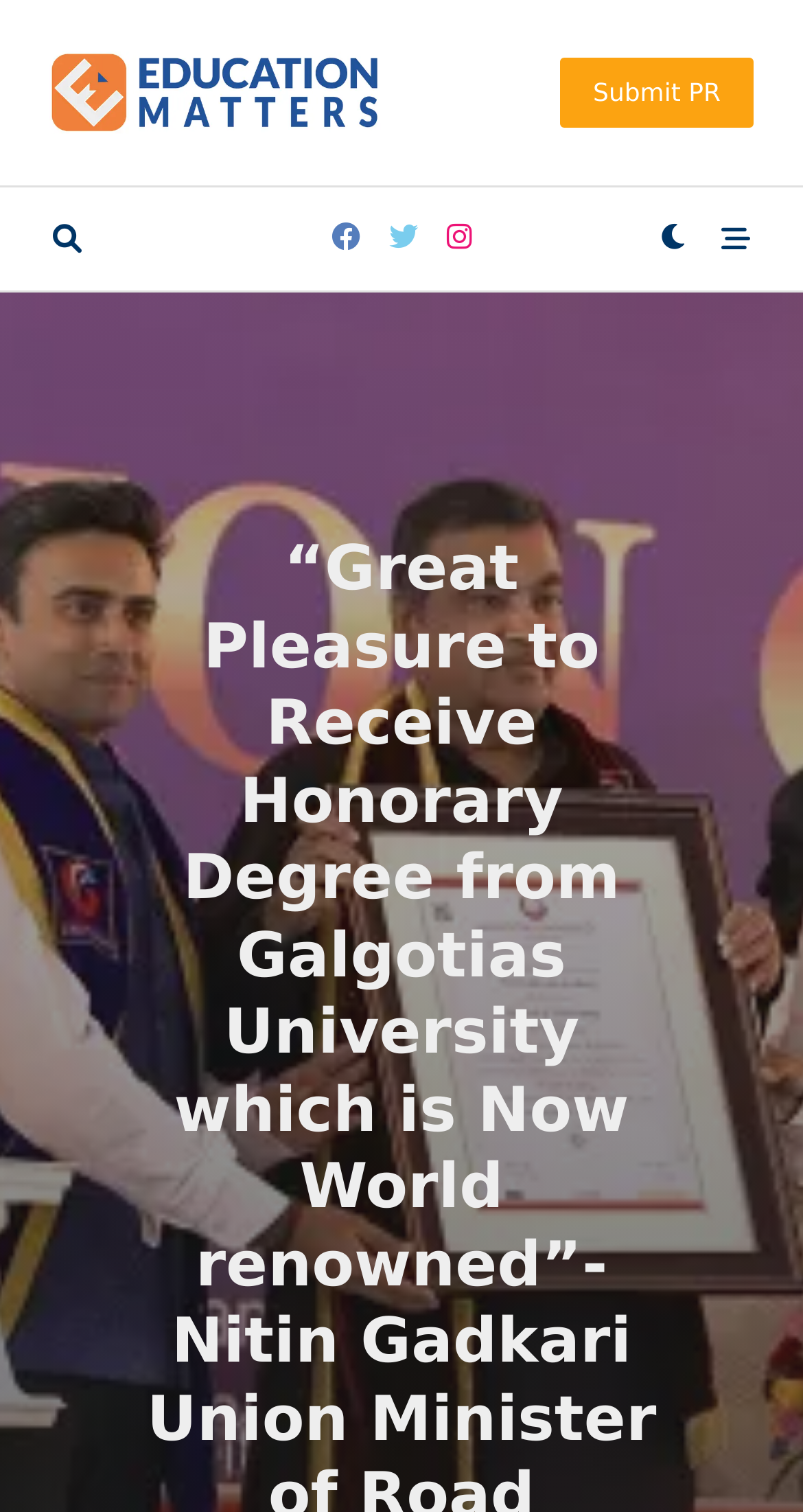Please determine the bounding box coordinates for the element with the description: "alt="Education Matters Magazine"".

[0.062, 0.014, 0.474, 0.109]